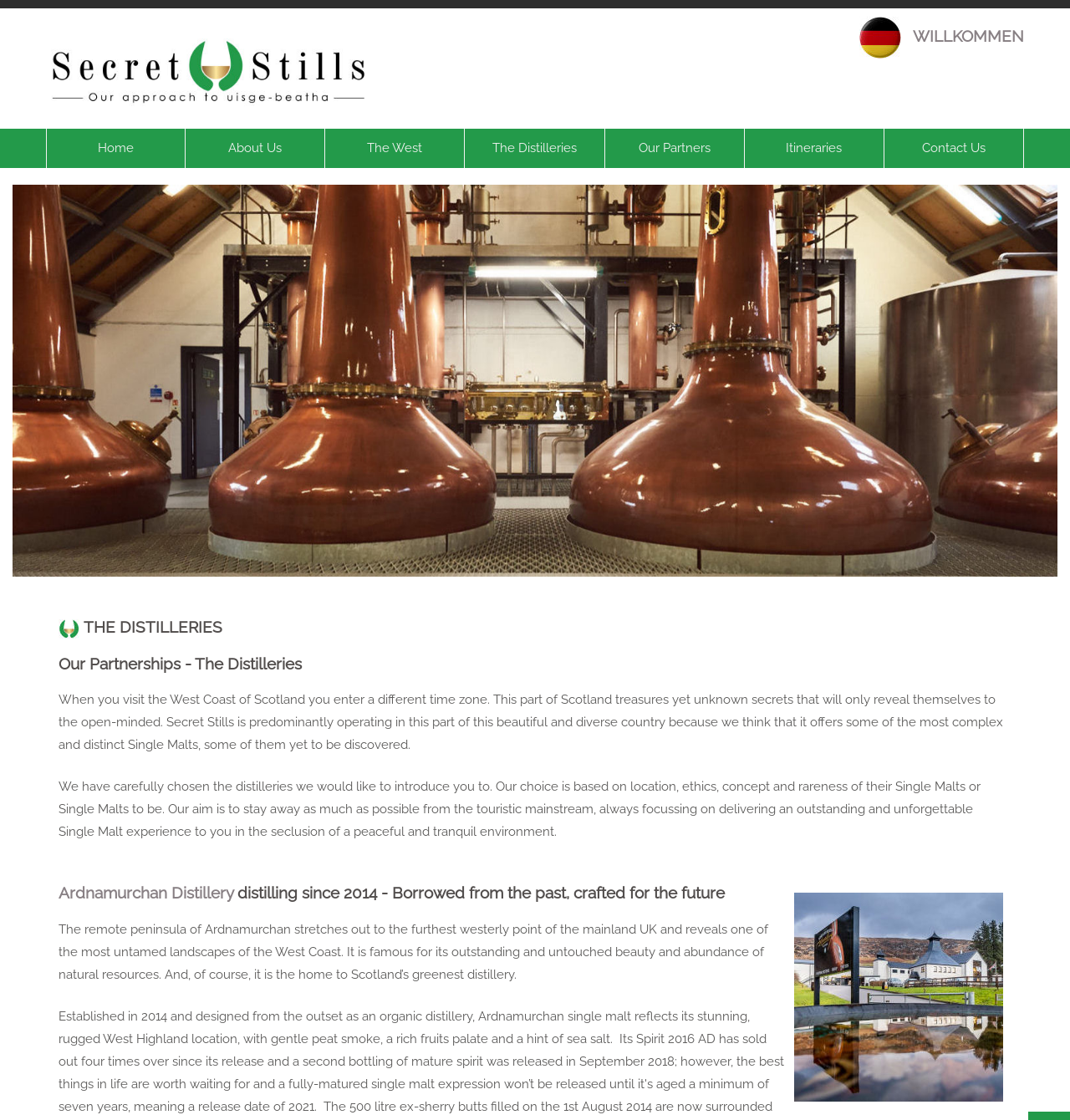Answer with a single word or phrase: 
What is the name of the distillery on the West Coast of Scotland?

Secret Stills